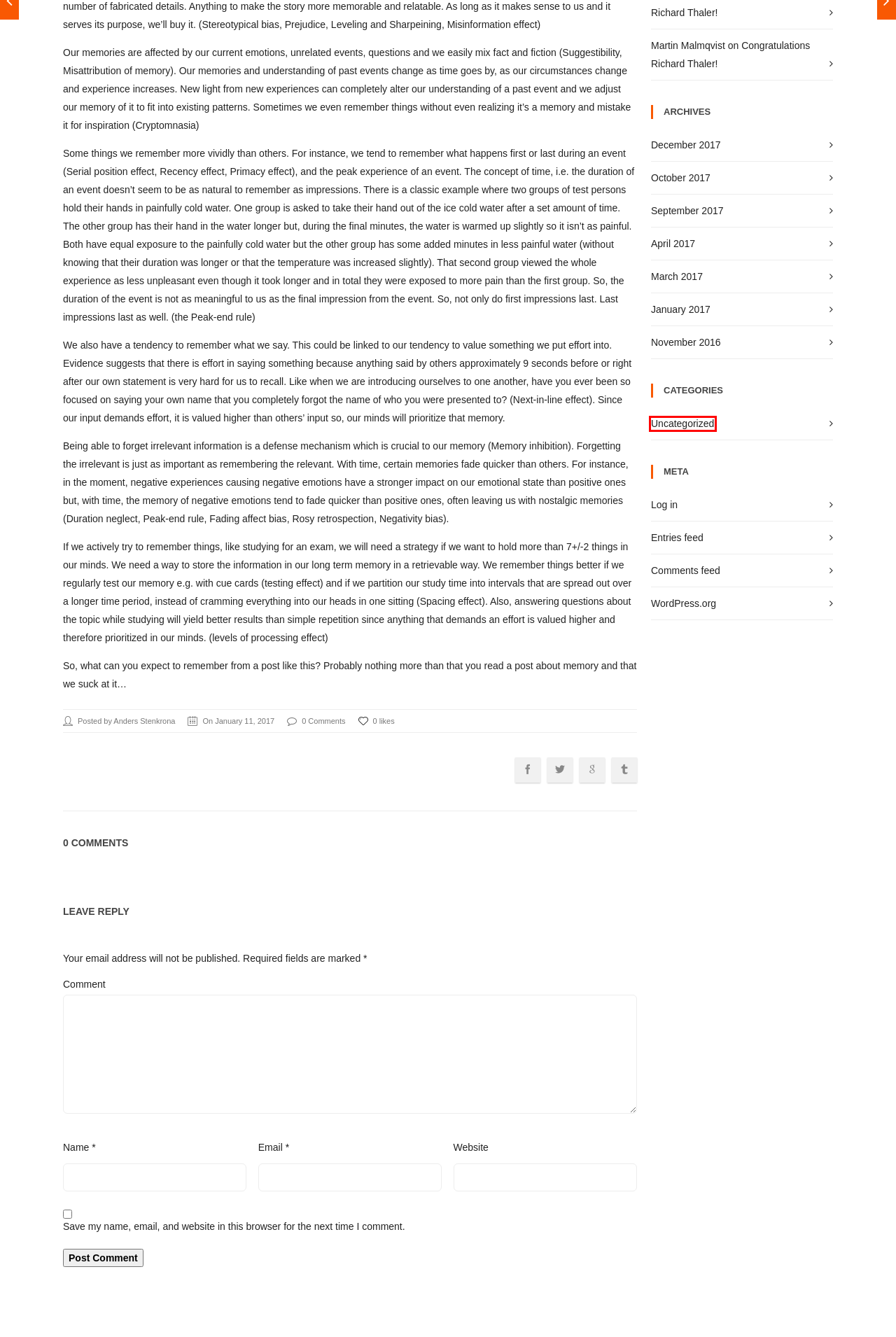You have a screenshot of a webpage with a red bounding box around a UI element. Determine which webpage description best matches the new webpage that results from clicking the element in the bounding box. Here are the candidates:
A. January 2017 – Anders Stenkrona
B. September 2017 – Anders Stenkrona
C. October 2017 – Anders Stenkrona
D. November 2016 – Anders Stenkrona
E. Next-in-line effect - Oxford Reference
F. Blog Tool, Publishing Platform, and CMS – WordPress.org
G. Uncategorized – Anders Stenkrona
H. April 2017 – Anders Stenkrona

G